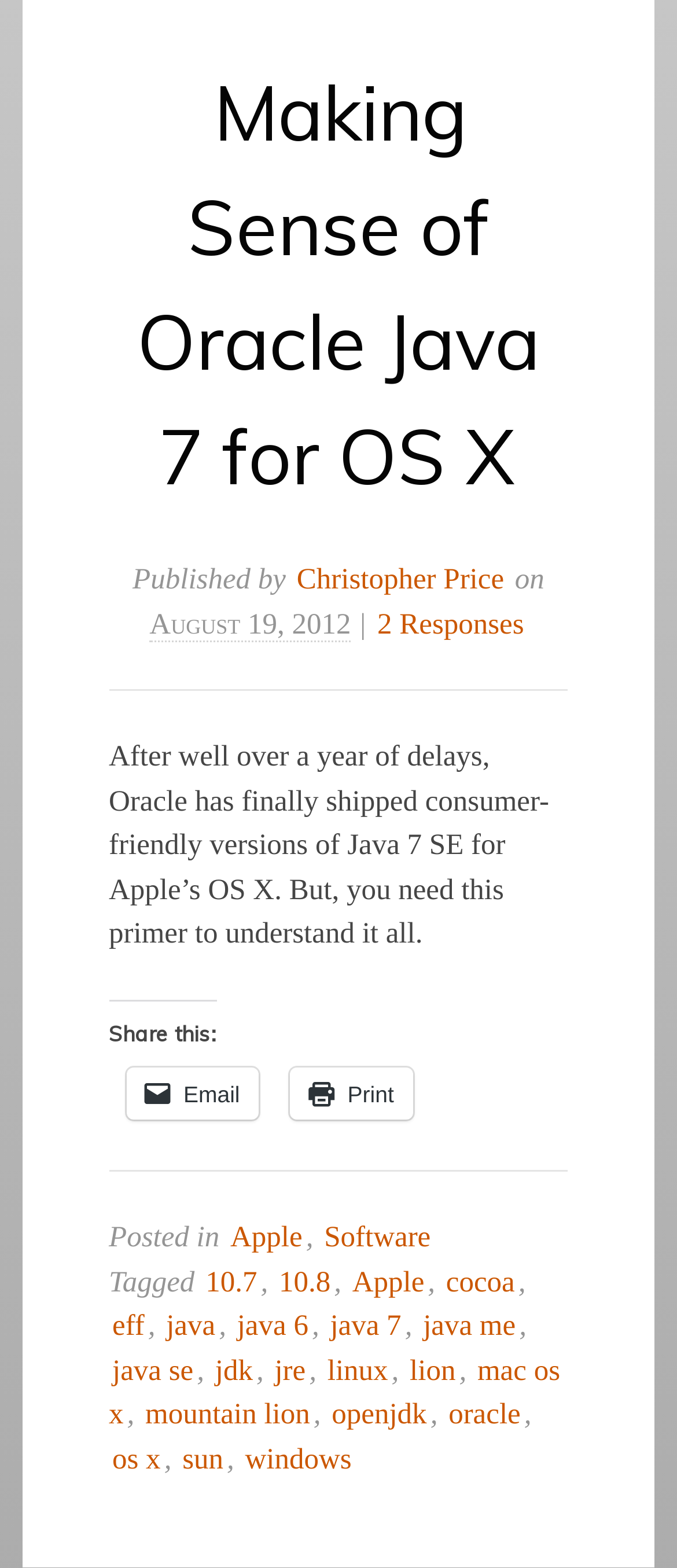Find the bounding box coordinates for the area that must be clicked to perform this action: "View all posts tagged with 'java 7'".

[0.482, 0.835, 0.598, 0.857]